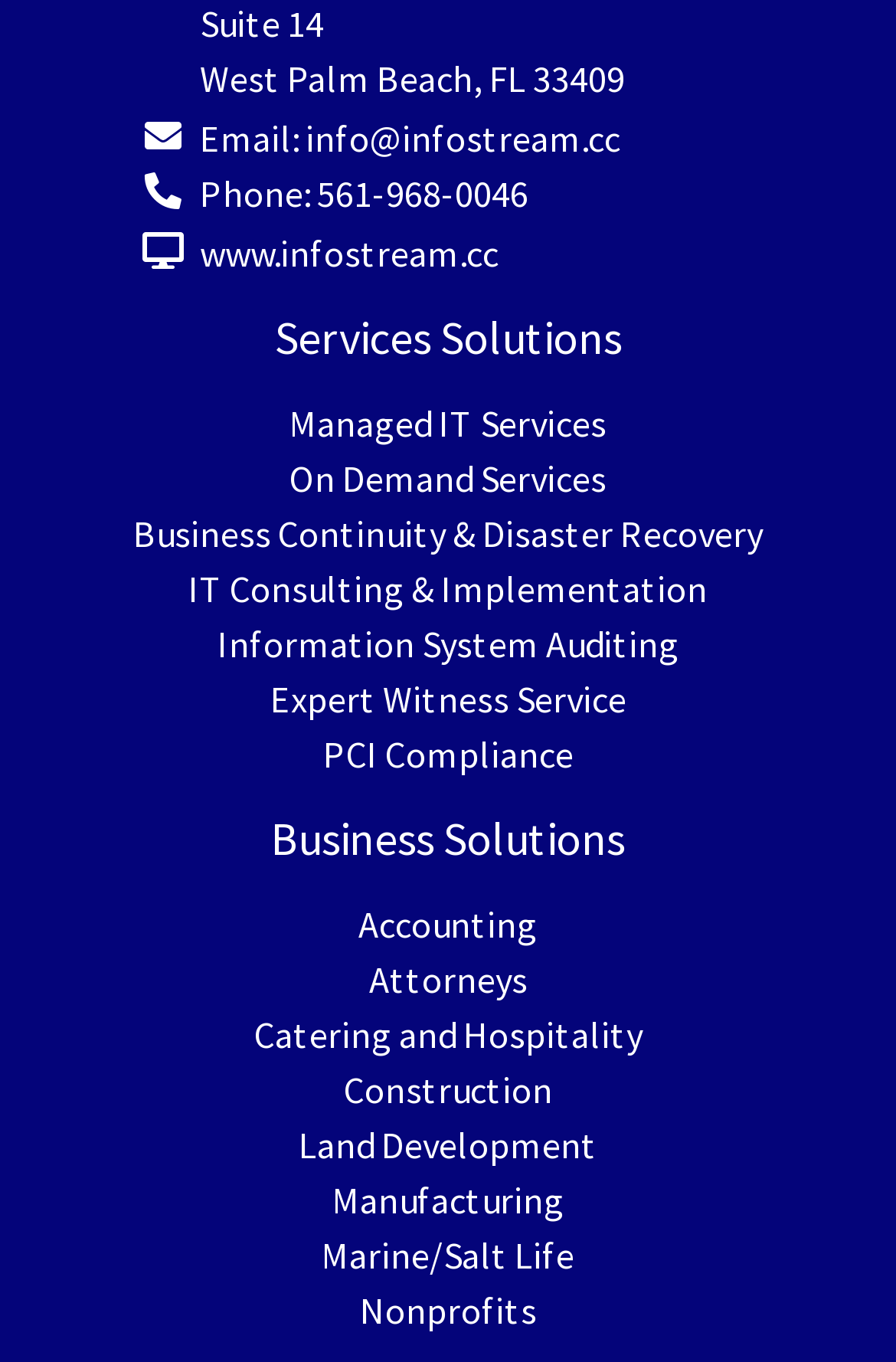Provide the bounding box coordinates of the HTML element this sentence describes: "Business Continuity & Disaster Recovery". The bounding box coordinates consist of four float numbers between 0 and 1, i.e., [left, top, right, bottom].

[0.149, 0.376, 0.851, 0.41]